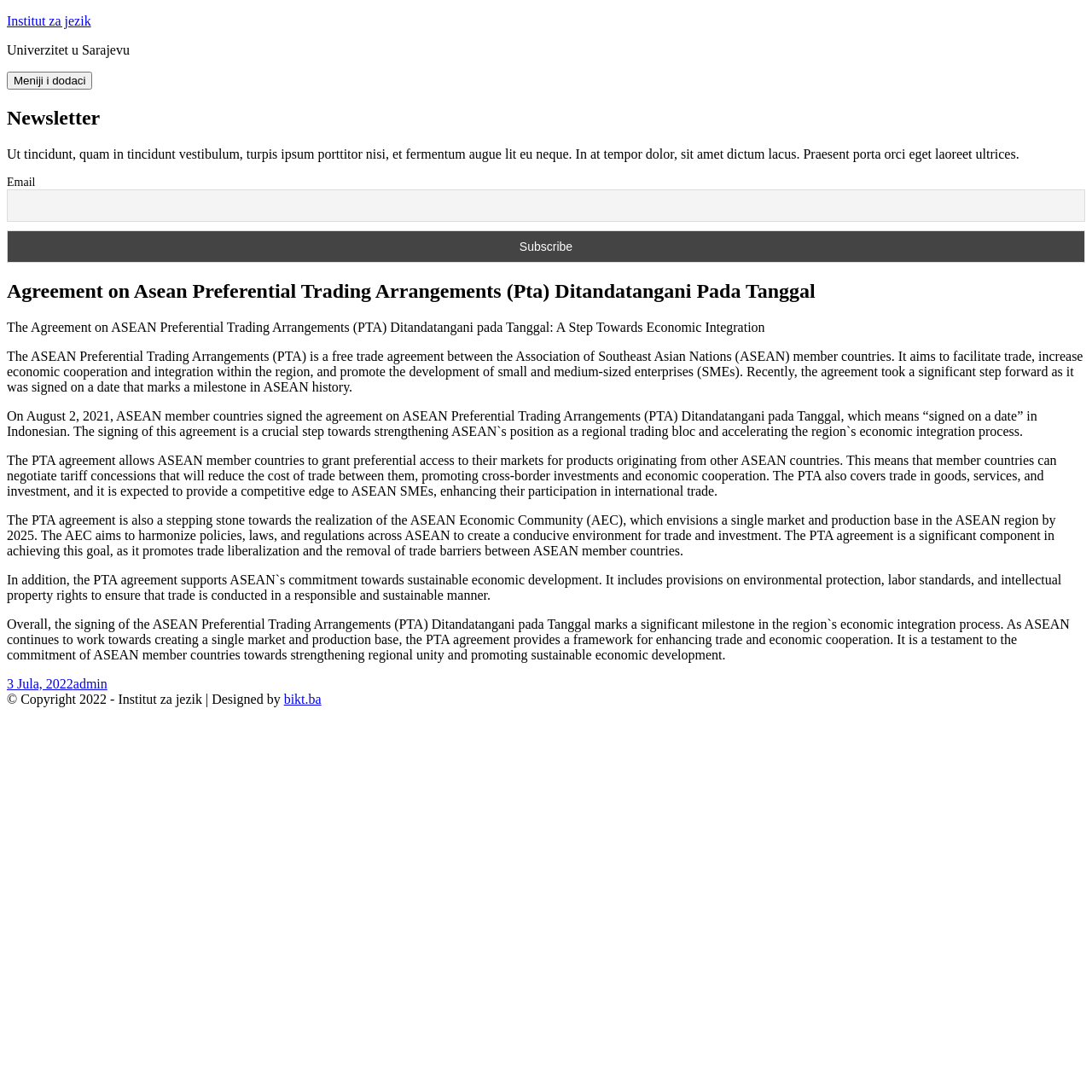What is the goal of the ASEAN Economic Community?
Based on the screenshot, answer the question with a single word or phrase.

Single market and production base